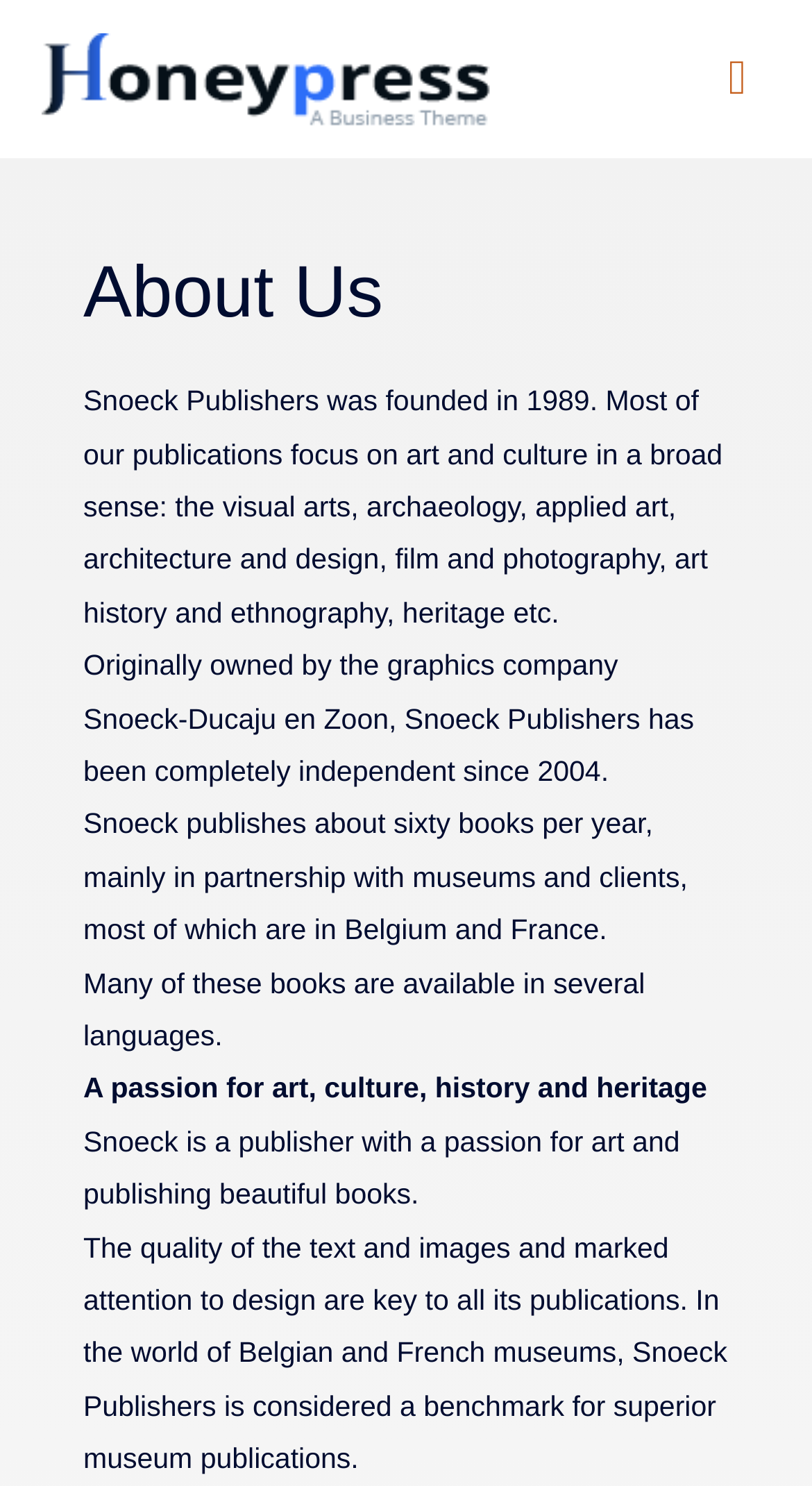Respond to the question below with a concise word or phrase:
What is the key to all Snoeck Publishers' publications?

quality of text and images